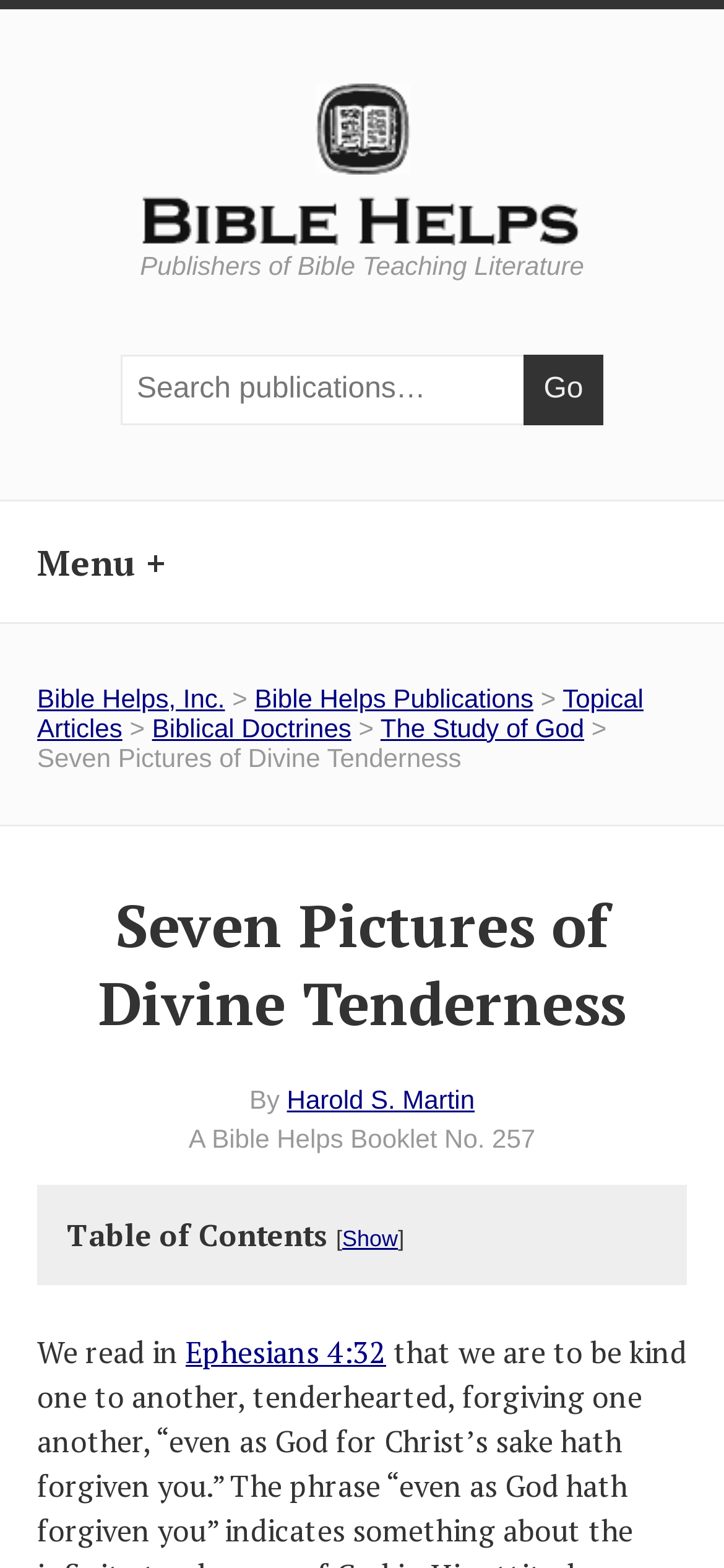Could you please study the image and provide a detailed answer to the question:
What is the Bible verse mentioned in the content?

The Bible verse can be found in the main content area, where it says 'We read in Ephesians 4:32'.